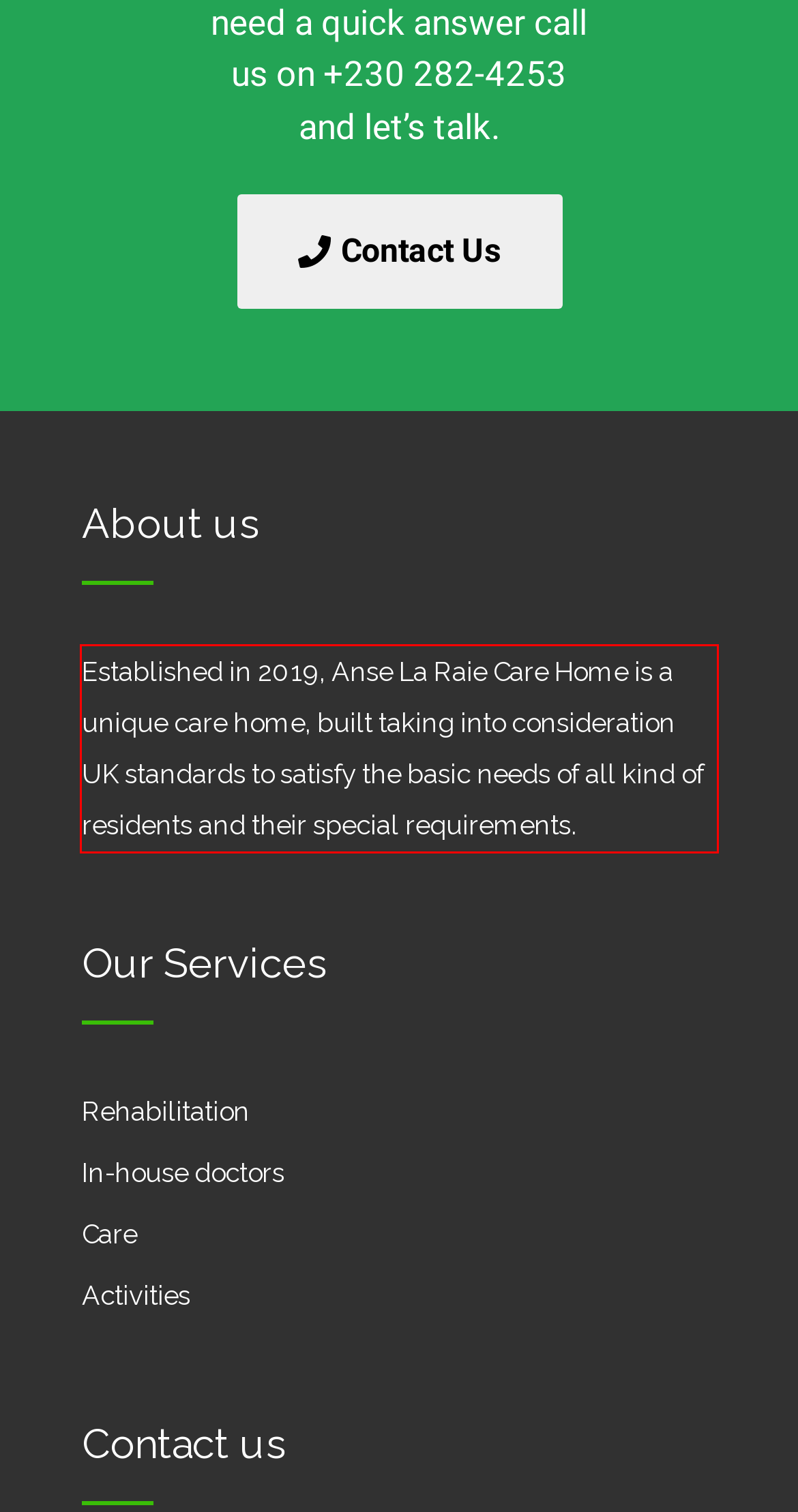Examine the screenshot of the webpage, locate the red bounding box, and perform OCR to extract the text contained within it.

Established in 2019, Anse La Raie Care Home is a unique care home, built taking into consideration UK standards to satisfy the basic needs of all kind of residents and their special requirements.